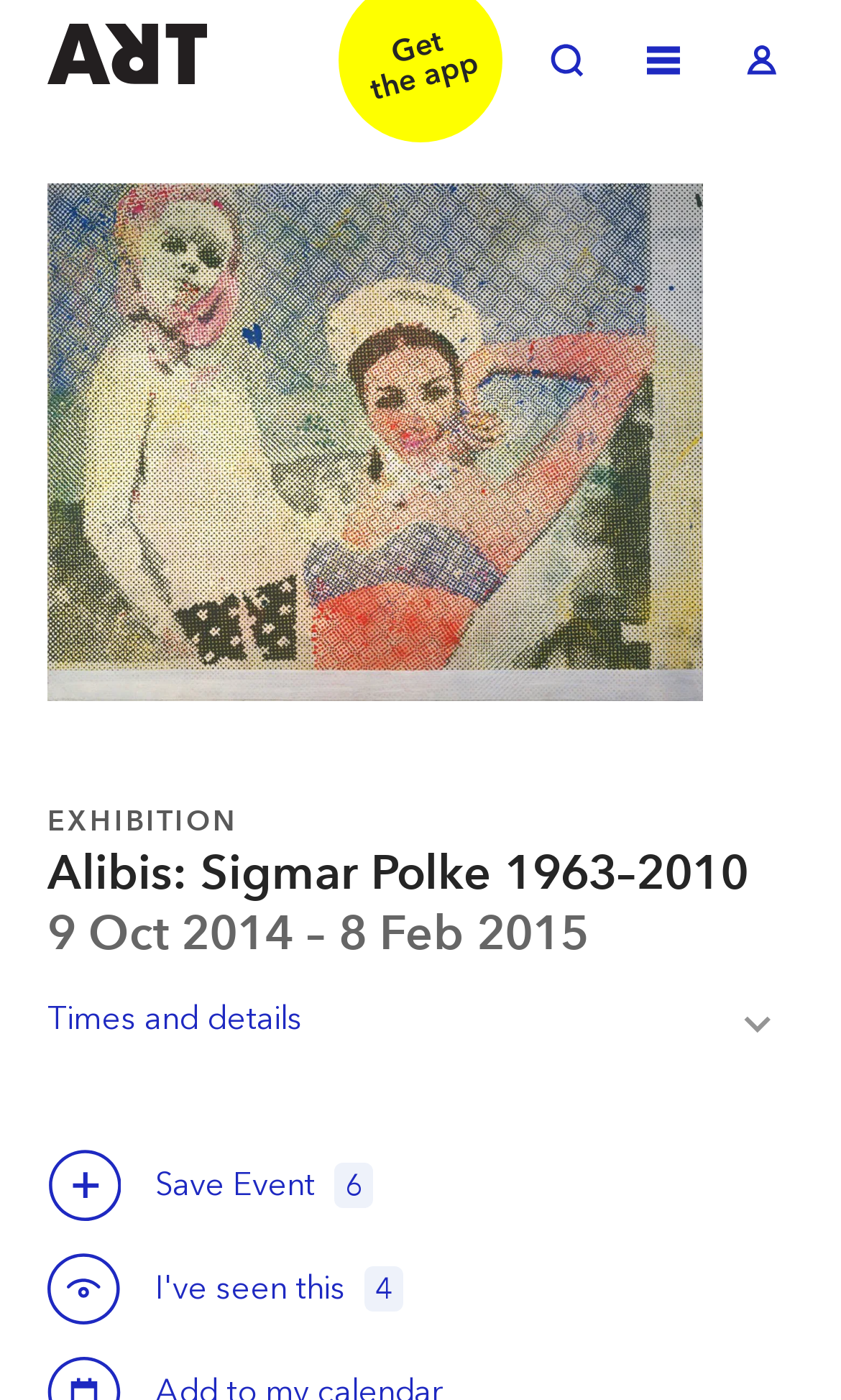Find the bounding box coordinates of the clickable element required to execute the following instruction: "View exhibition details". Provide the coordinates as four float numbers between 0 and 1, i.e., [left, top, right, bottom].

[0.056, 0.689, 0.944, 0.766]